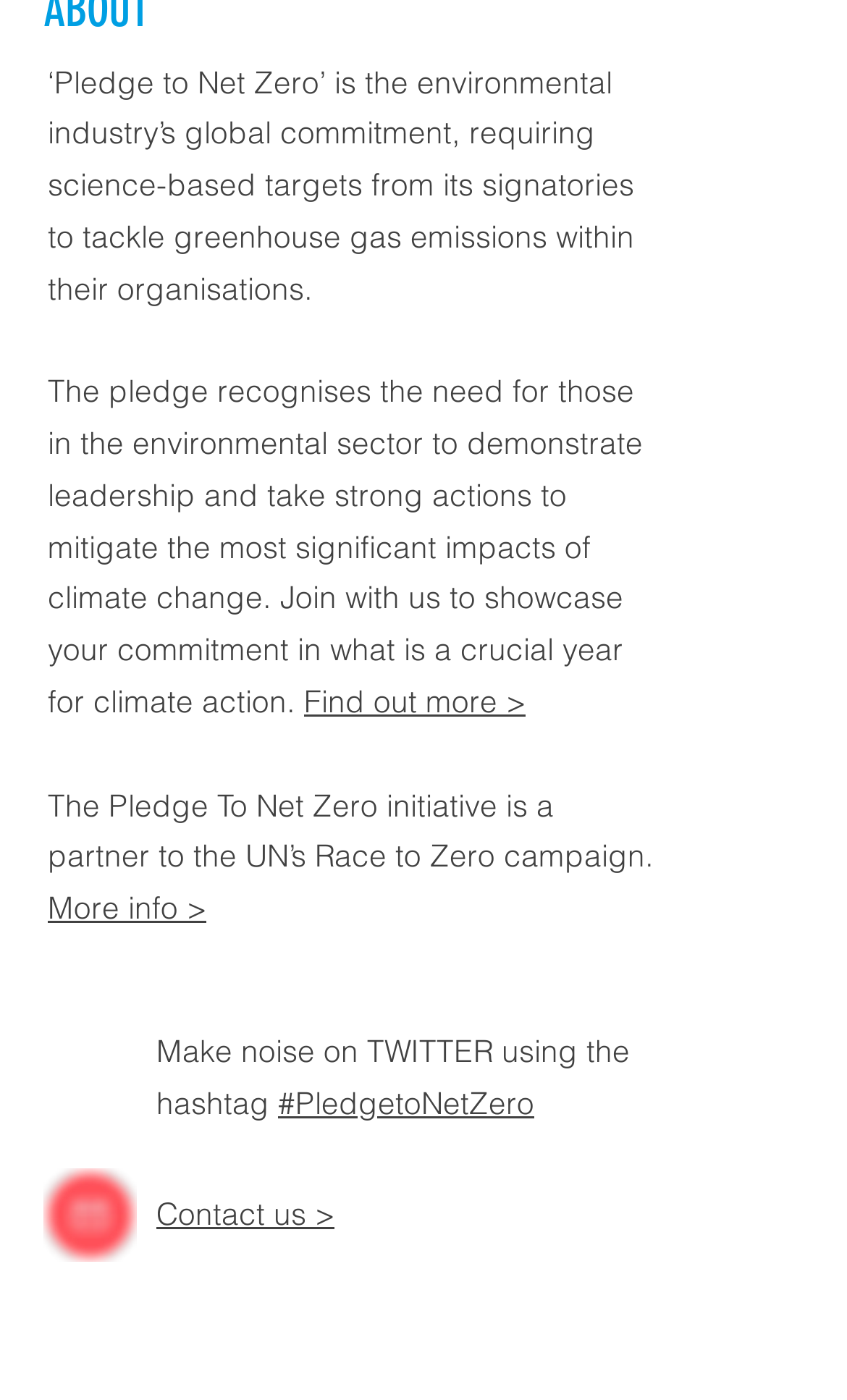Using the details from the image, please elaborate on the following question: How can one find more information about the Pledge to Net Zero initiative?

The webpage provides a link 'Find out more >' which allows users to find more information about the Pledge to Net Zero initiative. This link is located below the first paragraph of text.